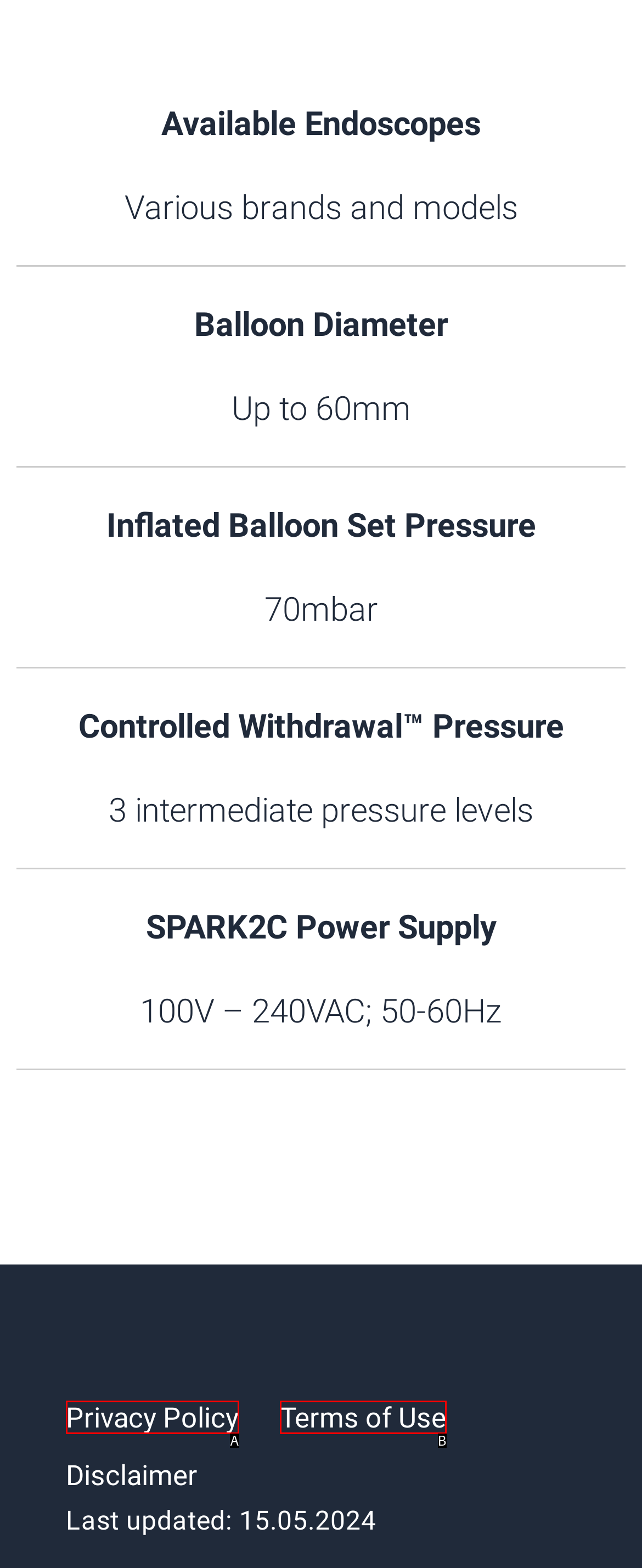Determine the HTML element that best aligns with the description: Privacy Policy
Answer with the appropriate letter from the listed options.

A